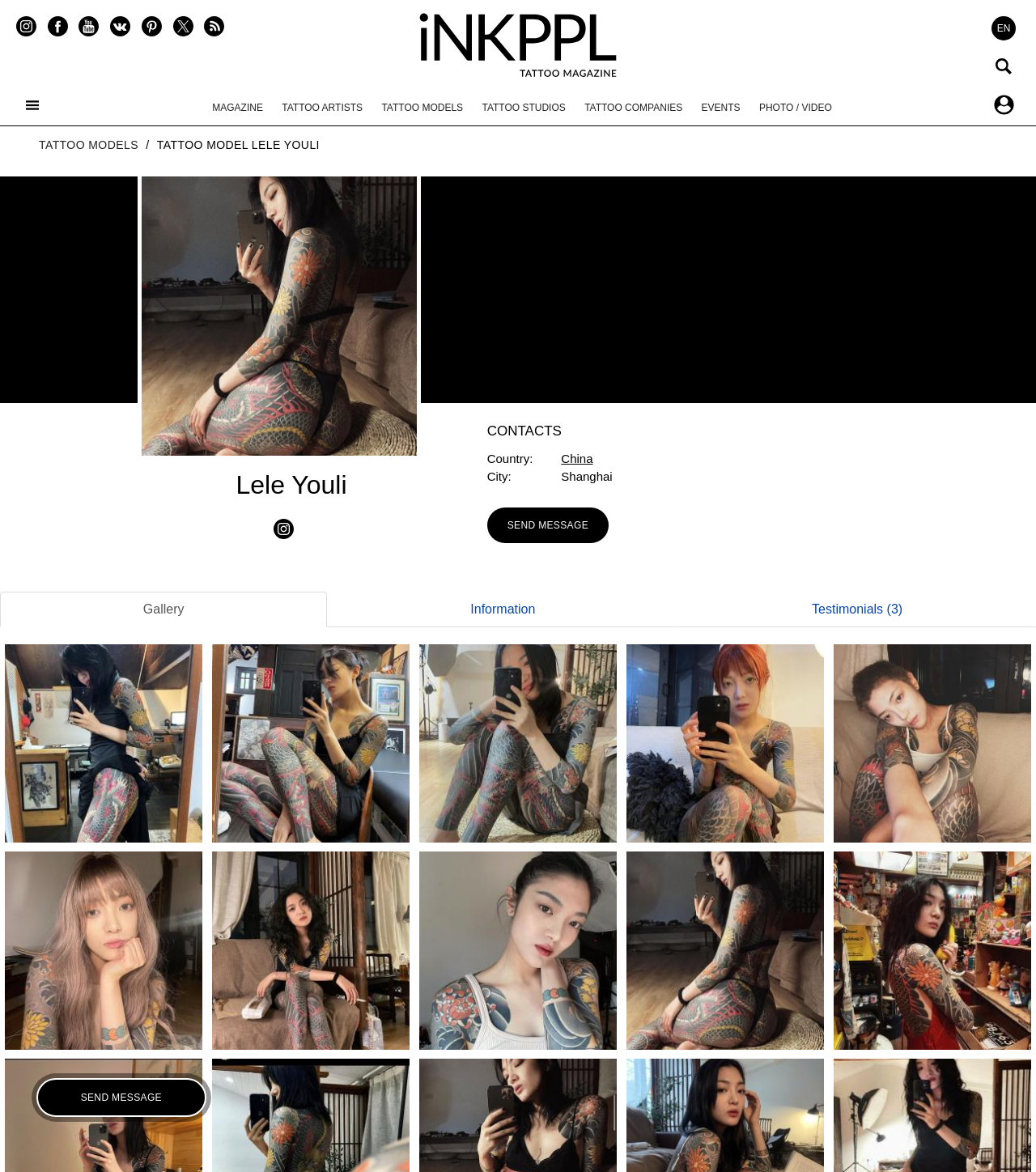Please identify the bounding box coordinates of the clickable region that I should interact with to perform the following instruction: "Click the Facebook link". The coordinates should be expressed as four float numbers between 0 and 1, i.e., [left, top, right, bottom].

None